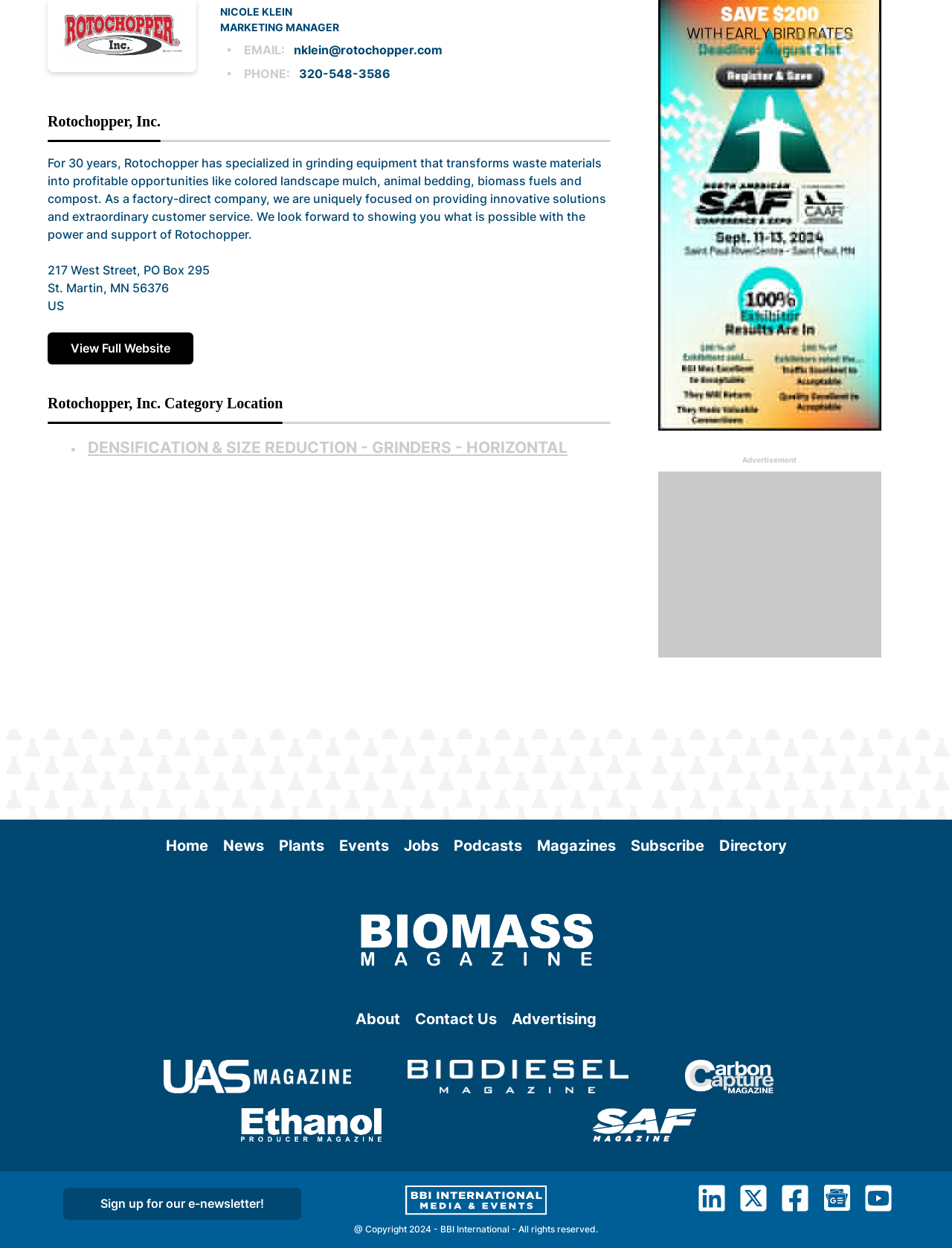Locate the UI element described as follows: "Income Property Investment". Return the bounding box coordinates as four float numbers between 0 and 1 in the order [left, top, right, bottom].

None